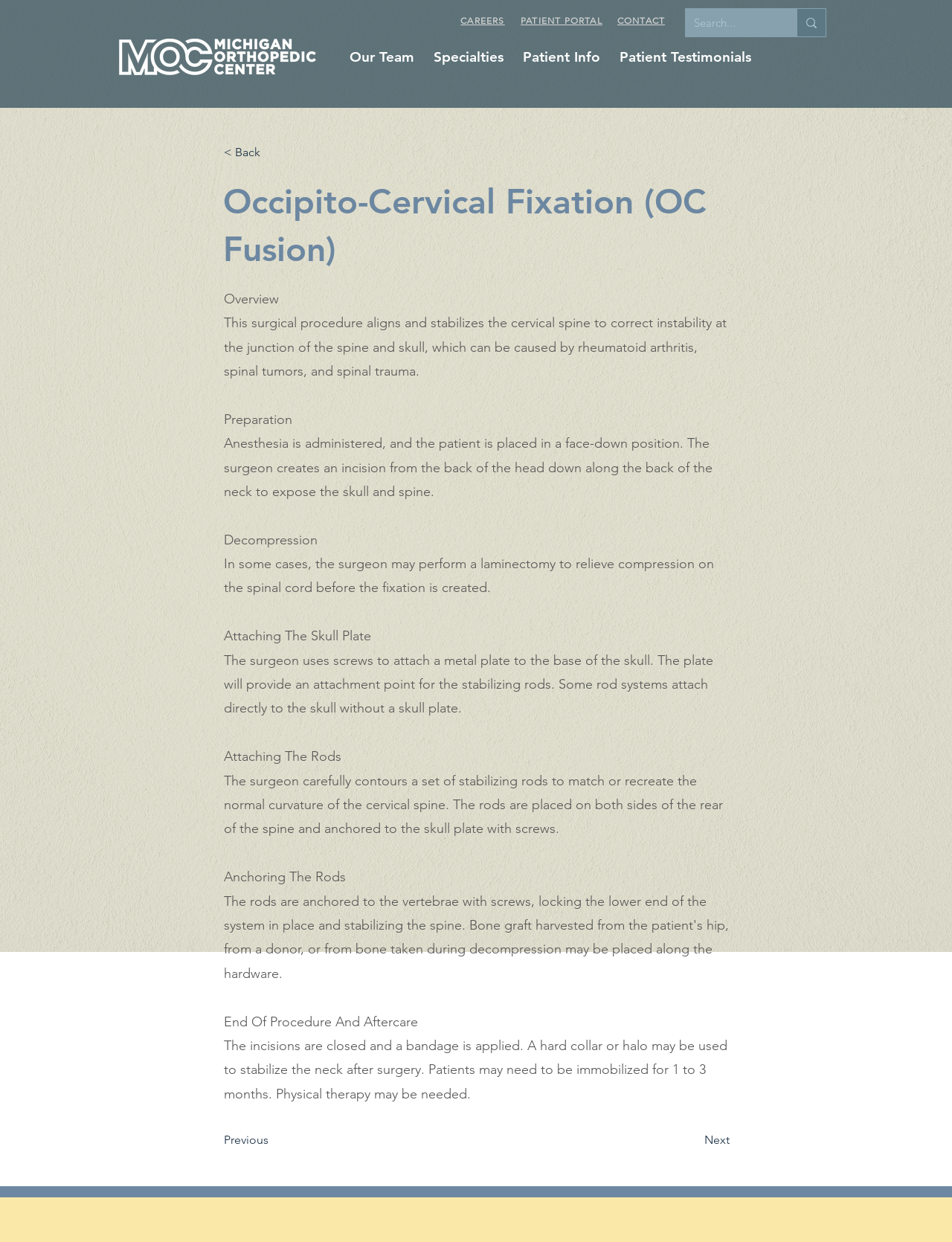What is the position of the patient during the procedure?
Using the visual information, respond with a single word or phrase.

Face-down